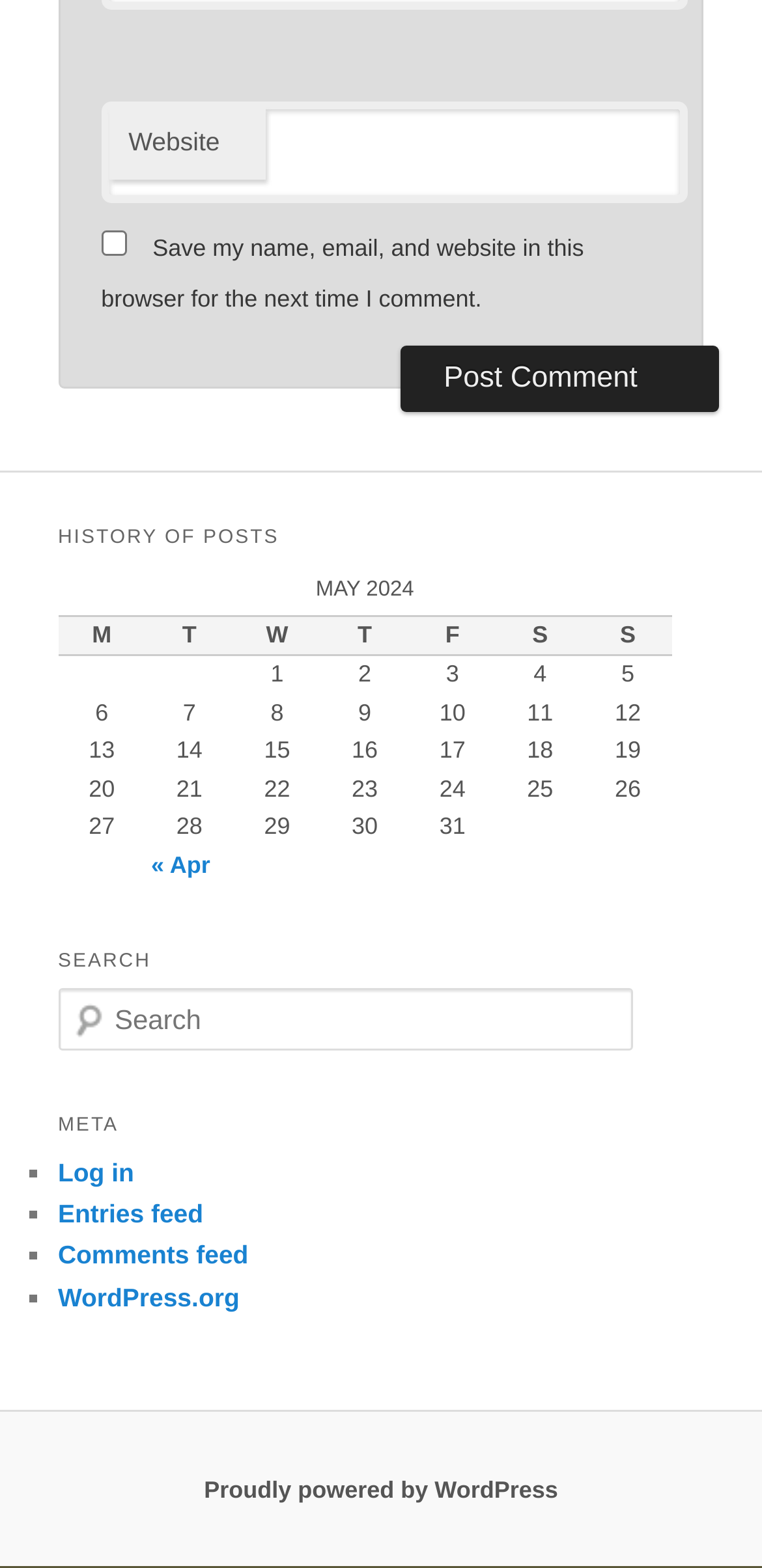Give a one-word or short-phrase answer to the following question: 
What is the text of the button?

Post Comment